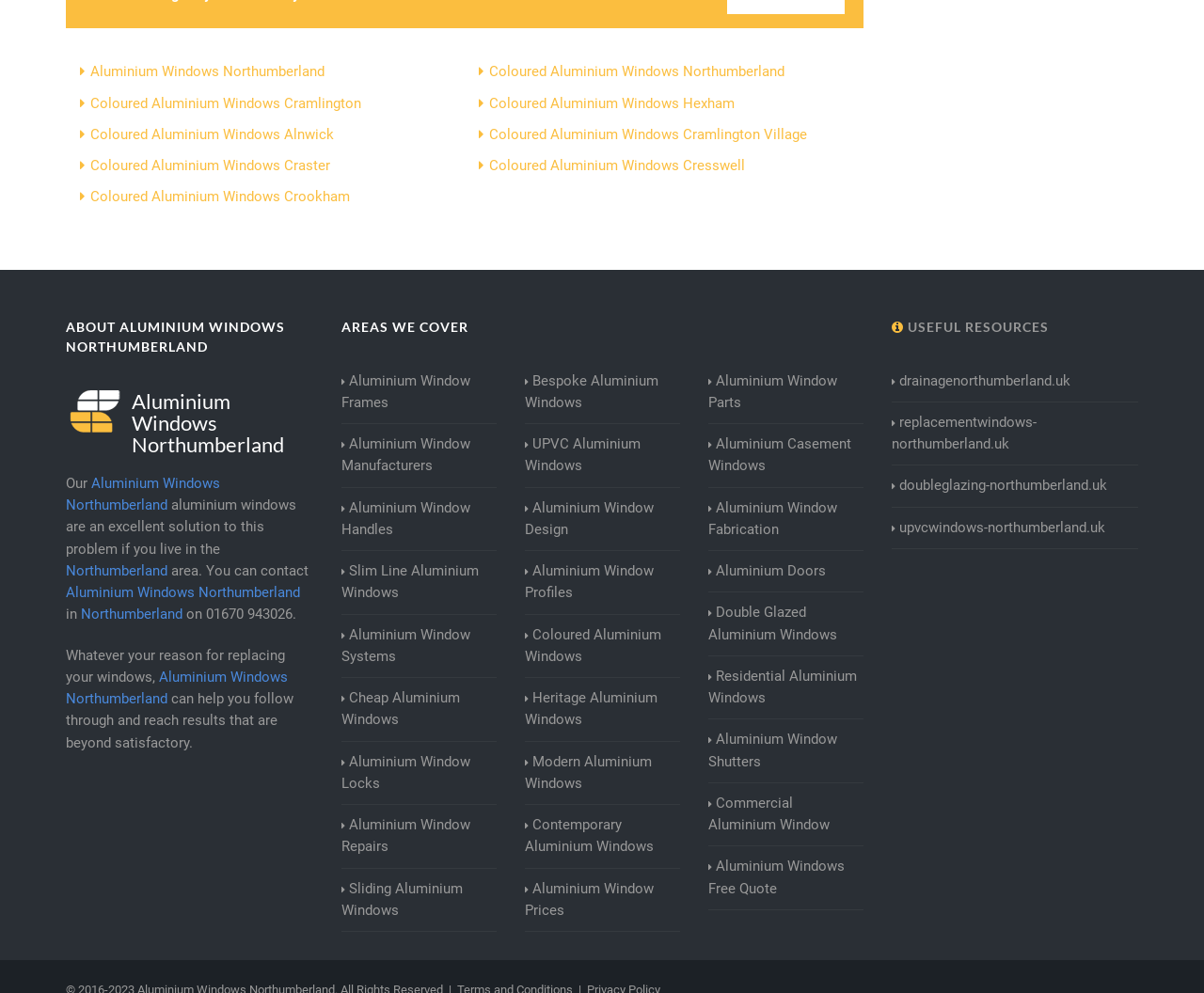How can you contact them?
Utilize the image to construct a detailed and well-explained answer.

The contact information can be found in the ABOUT section, where it says 'You can contact us on 01670 943026'. This phone number is provided as a means of getting in touch with the company.